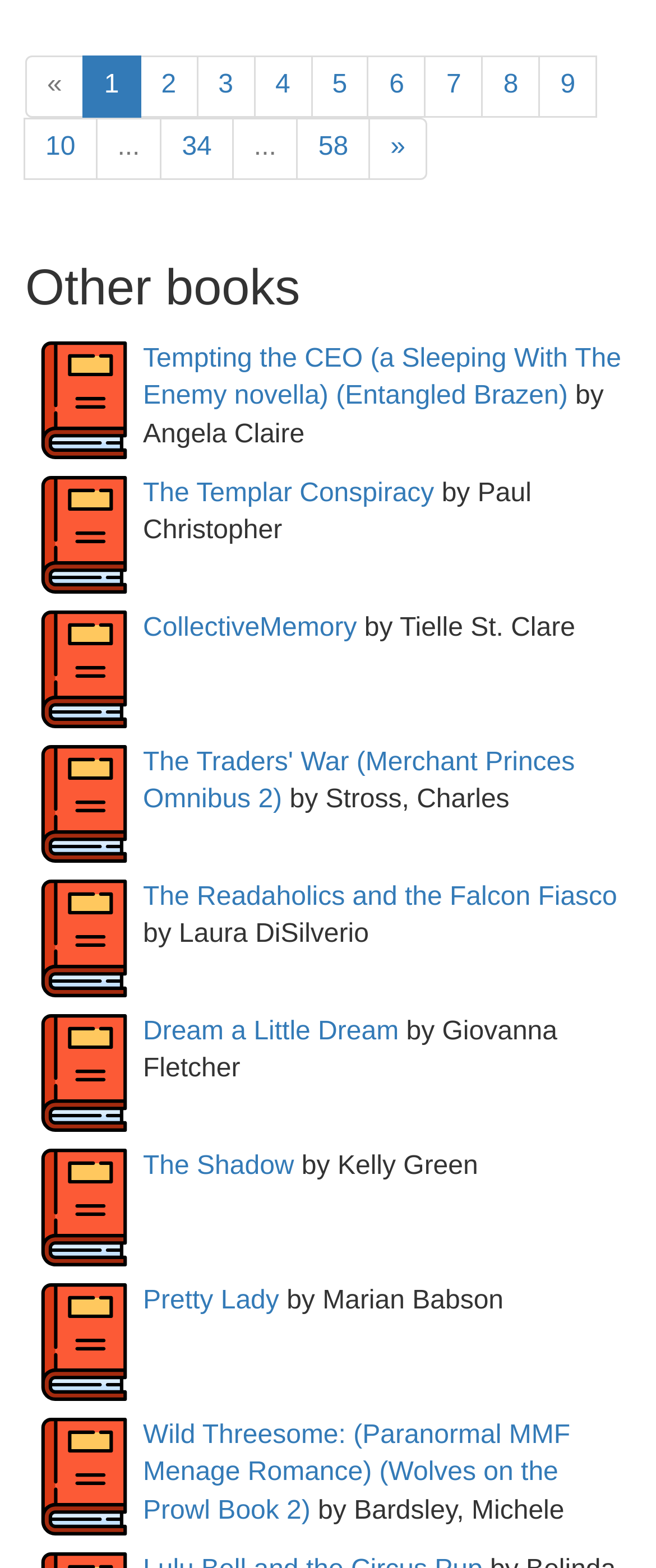Respond with a single word or phrase for the following question: 
What is the title of the first book?

Tempting the CEO